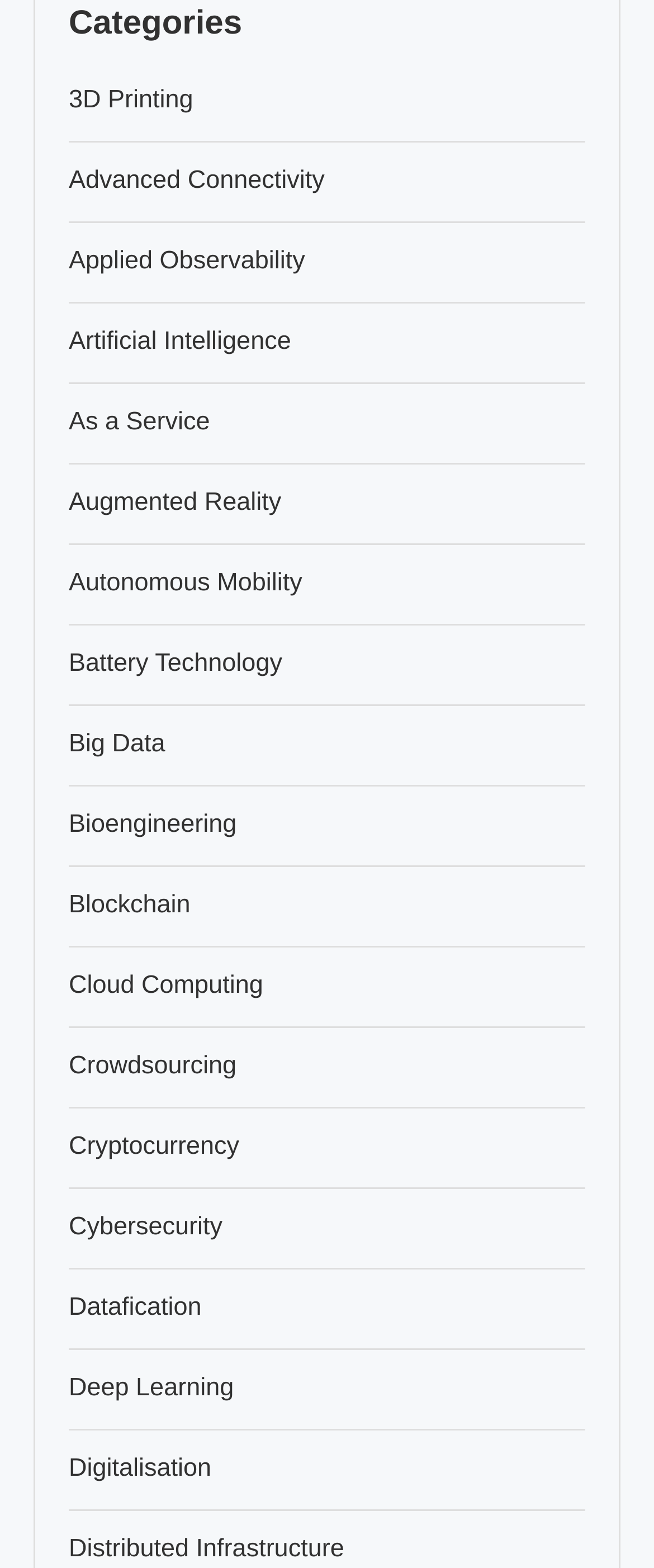By analyzing the image, answer the following question with a detailed response: Is 'Artificial Intelligence' a category?

I scanned the list of links under the 'Categories' heading and found 'Artificial Intelligence' among them, so it is indeed a category.